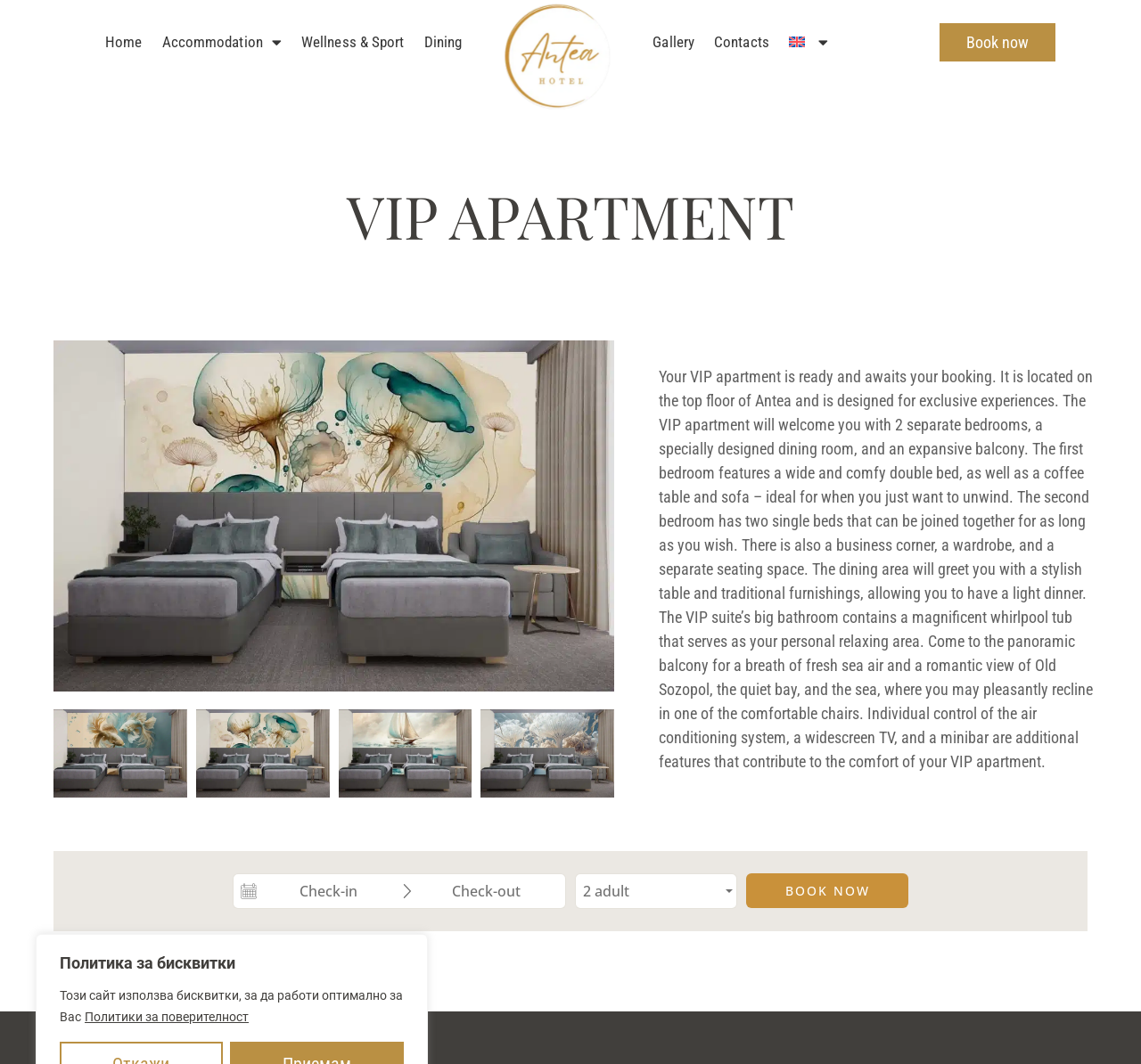Determine the bounding box coordinates of the UI element described by: "Book now".

[0.823, 0.092, 0.925, 0.128]